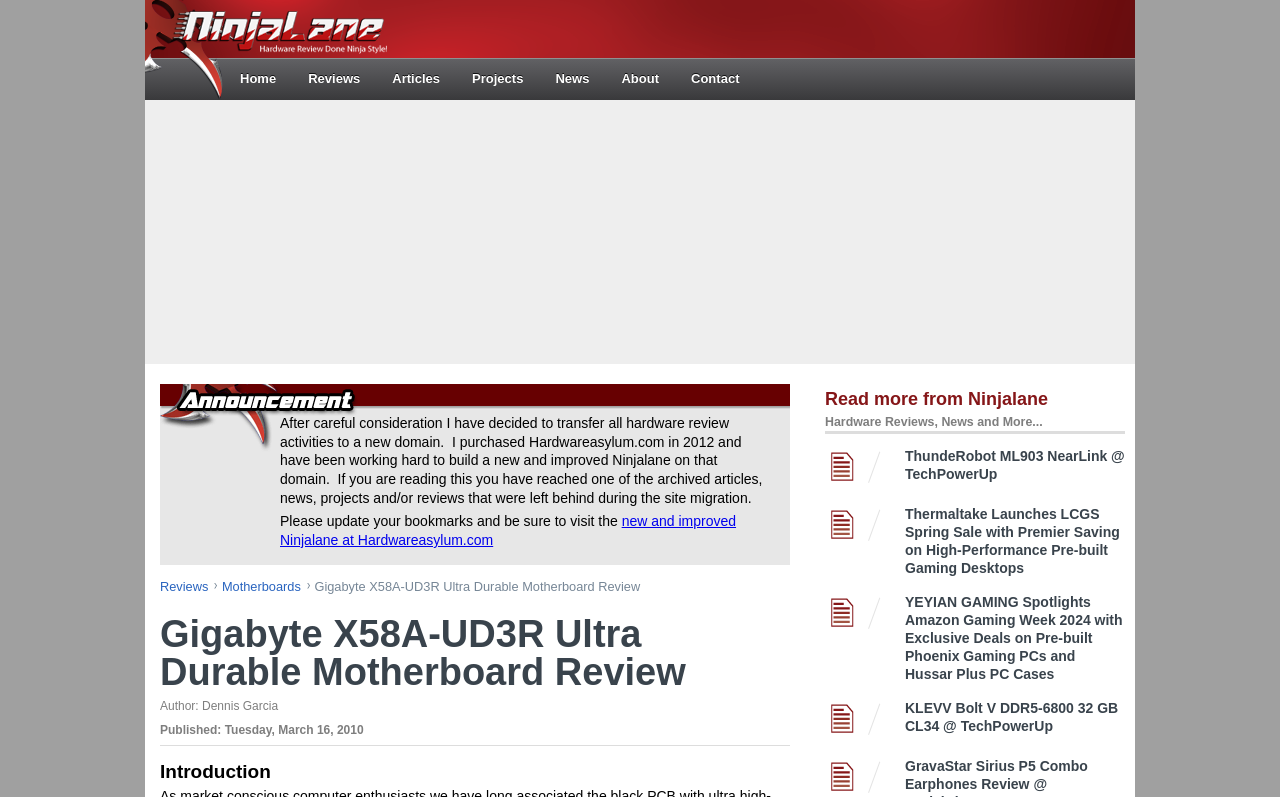Locate the bounding box coordinates for the element described below: "aria-label="Advertisement" name="aswift_0" title="Advertisement"". The coordinates must be four float values between 0 and 1, formatted as [left, top, right, bottom].

[0.121, 0.132, 0.879, 0.445]